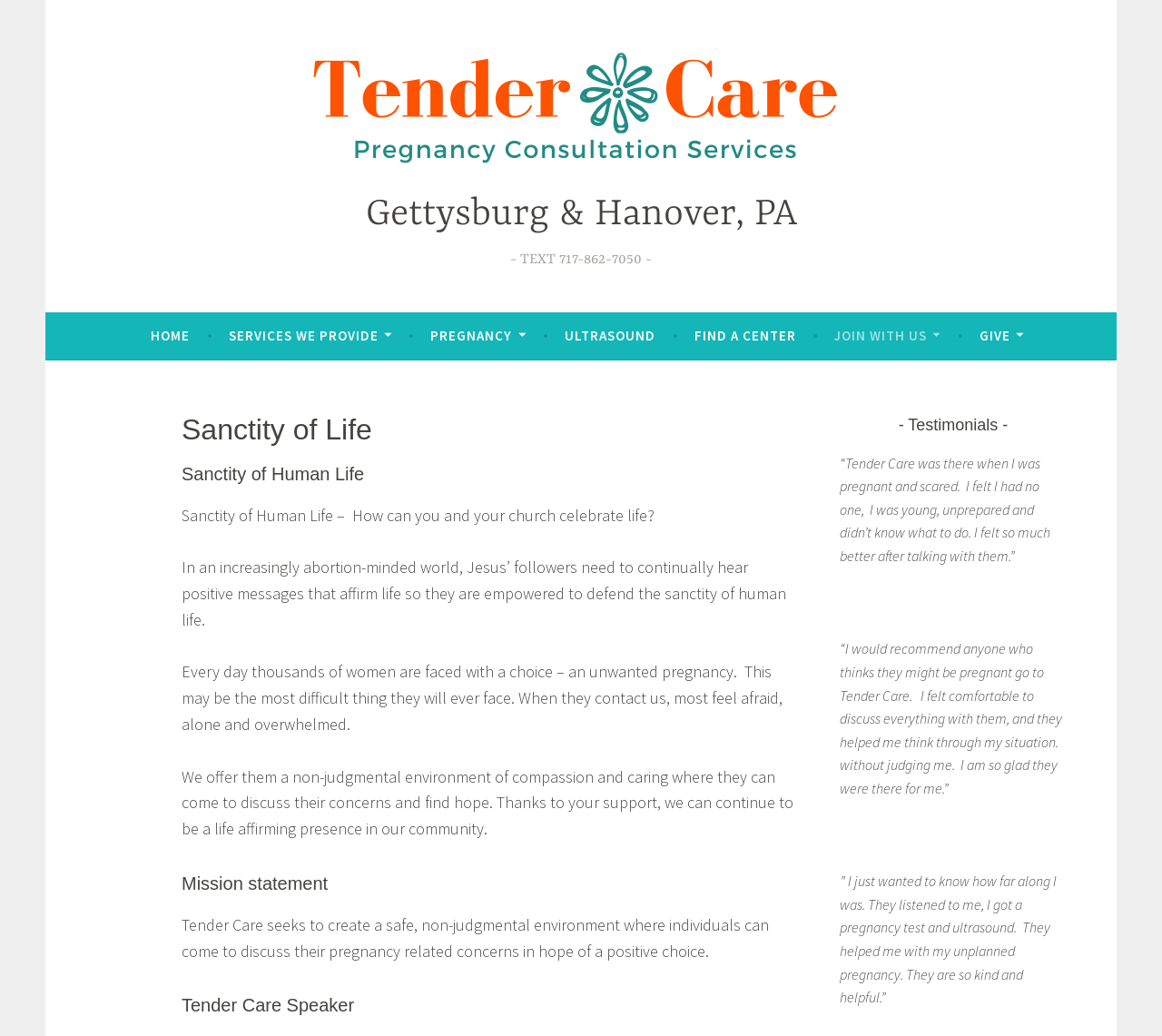Identify the bounding box of the HTML element described as: "Home".

[0.13, 0.308, 0.163, 0.34]